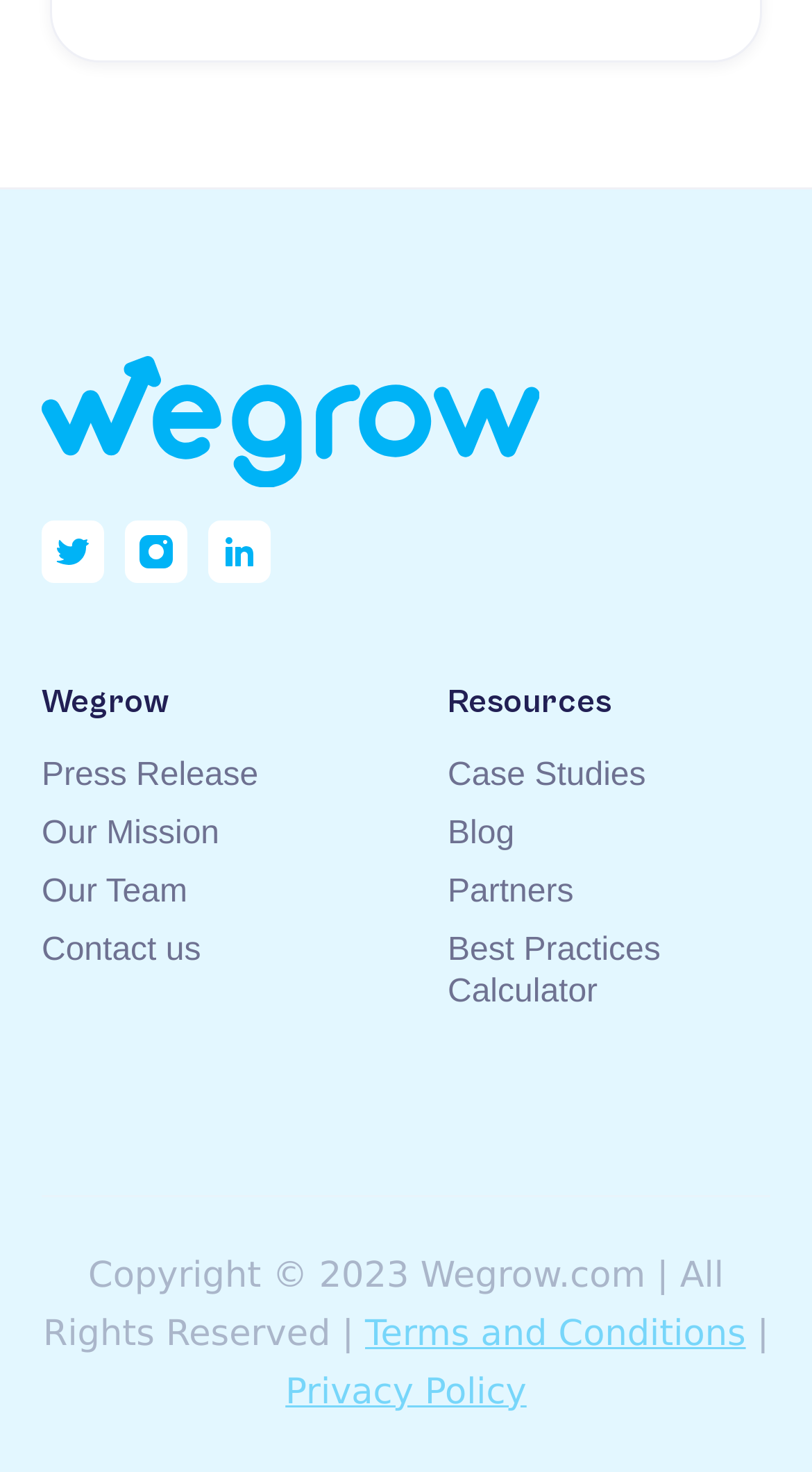Answer the question below with a single word or a brief phrase: 
What is the year of copyright?

2023